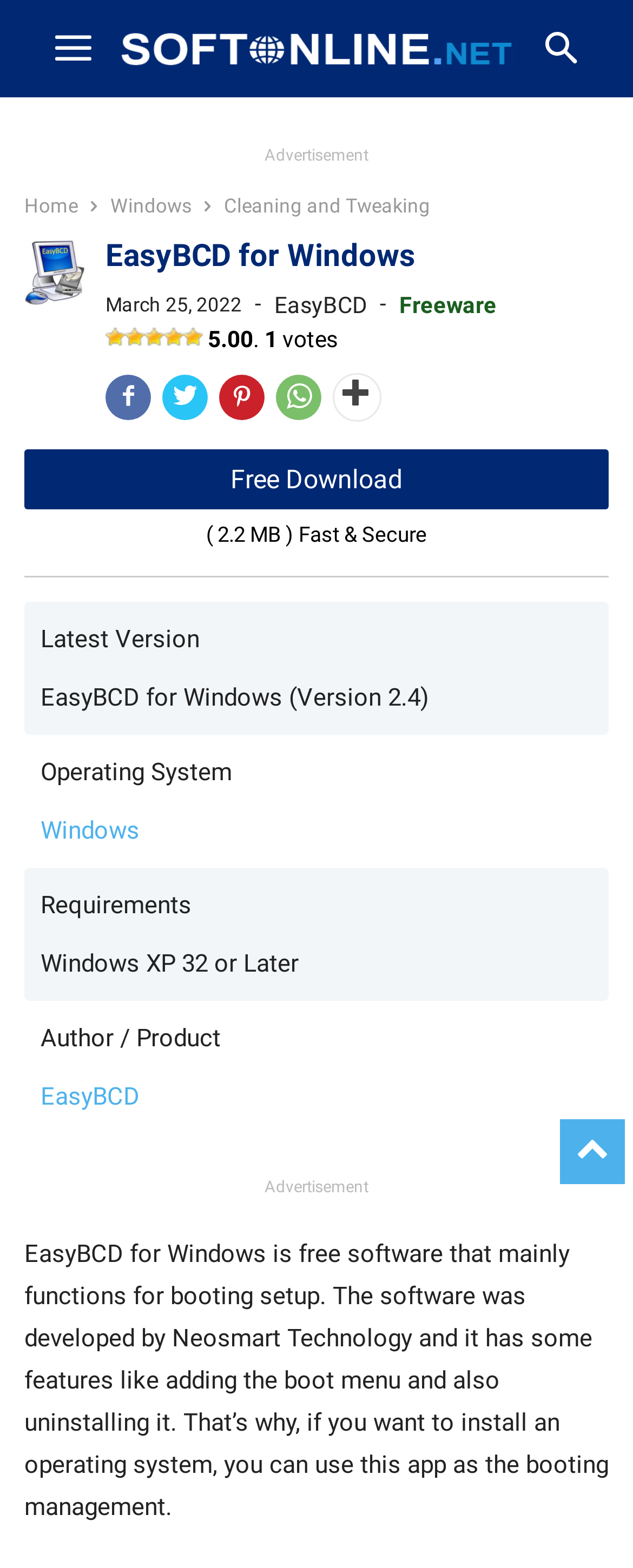What is the current version of EasyBCD?
Please look at the screenshot and answer using one word or phrase.

2.4